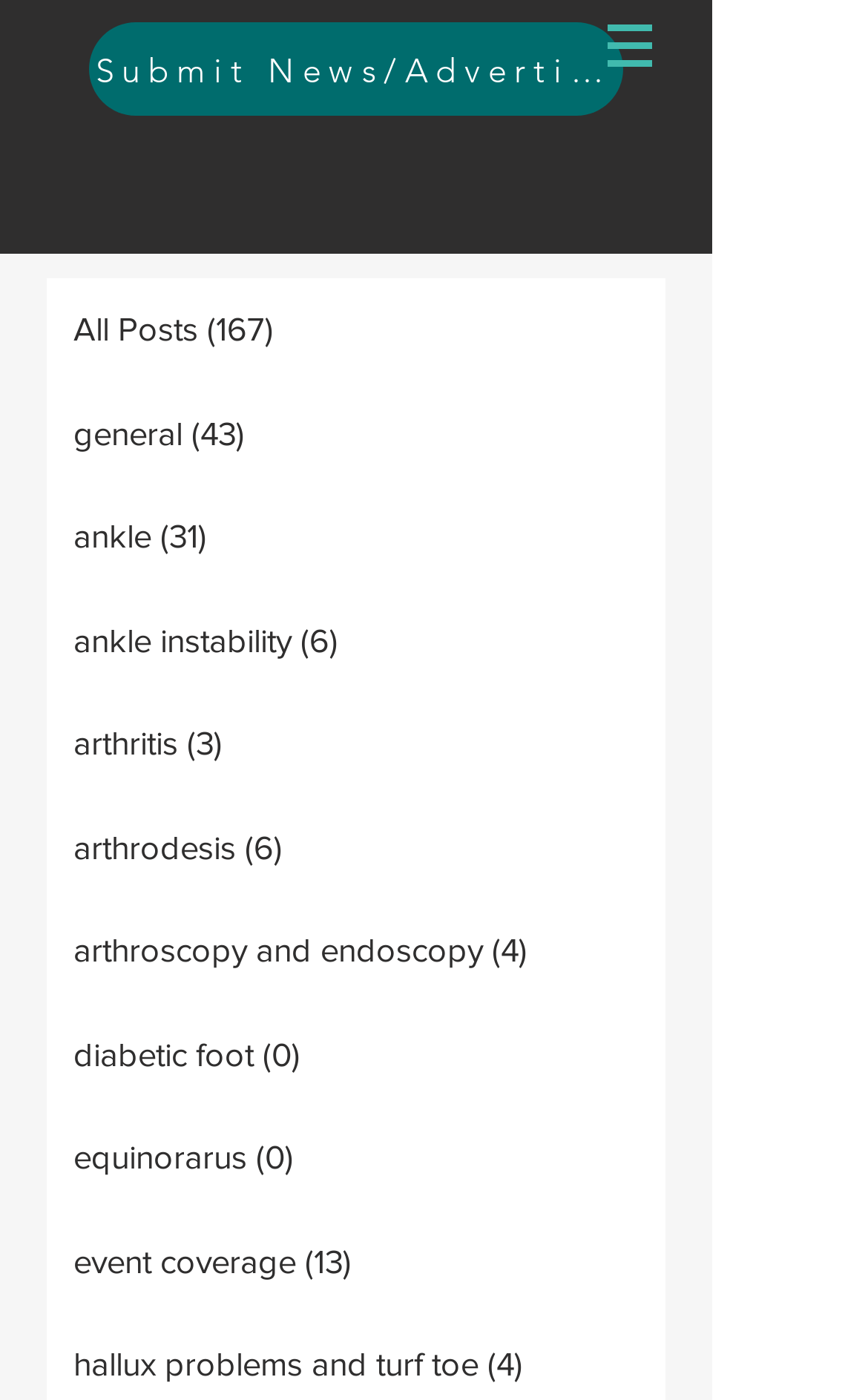Could you highlight the region that needs to be clicked to execute the instruction: "View all posts"?

[0.054, 0.199, 0.767, 0.273]